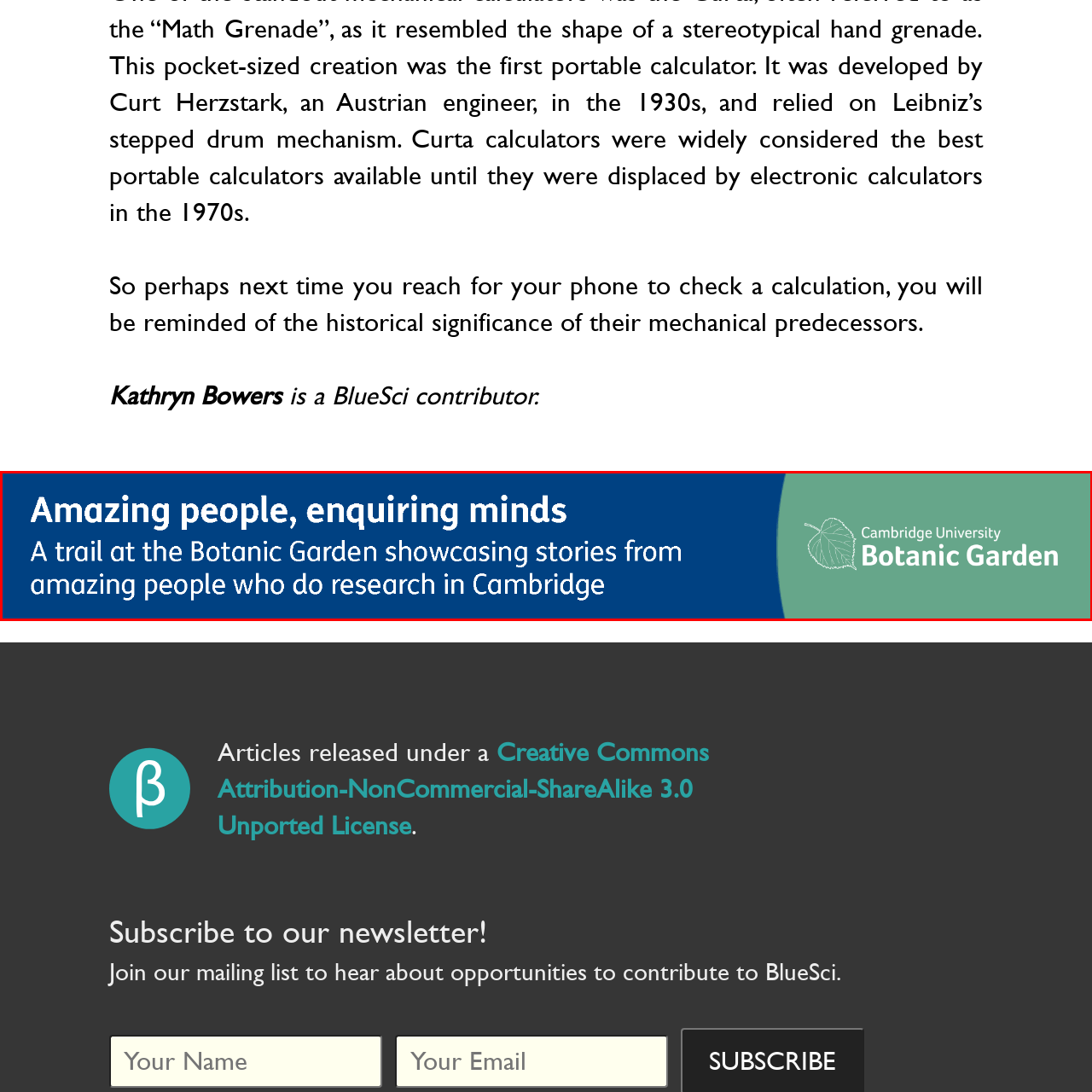Examine the area surrounded by the red box and describe it in detail.

The image features a vibrant and engaging banner for a trail at the Botanic Garden, highlighting the theme "Amazing people, enquiring minds." This trail showcases captivating stories from remarkable individuals involved in research at Cambridge University. The design combines a deep blue background with bold, white typography to draw attention to the message. In the corner, the logo of the Cambridge University Botanic Garden is prominently displayed, emphasizing the connection to the institution. This visual presentation invites visitors to discover the intriguing narratives of researchers contributing to the richness of Cambridge's academic landscape.